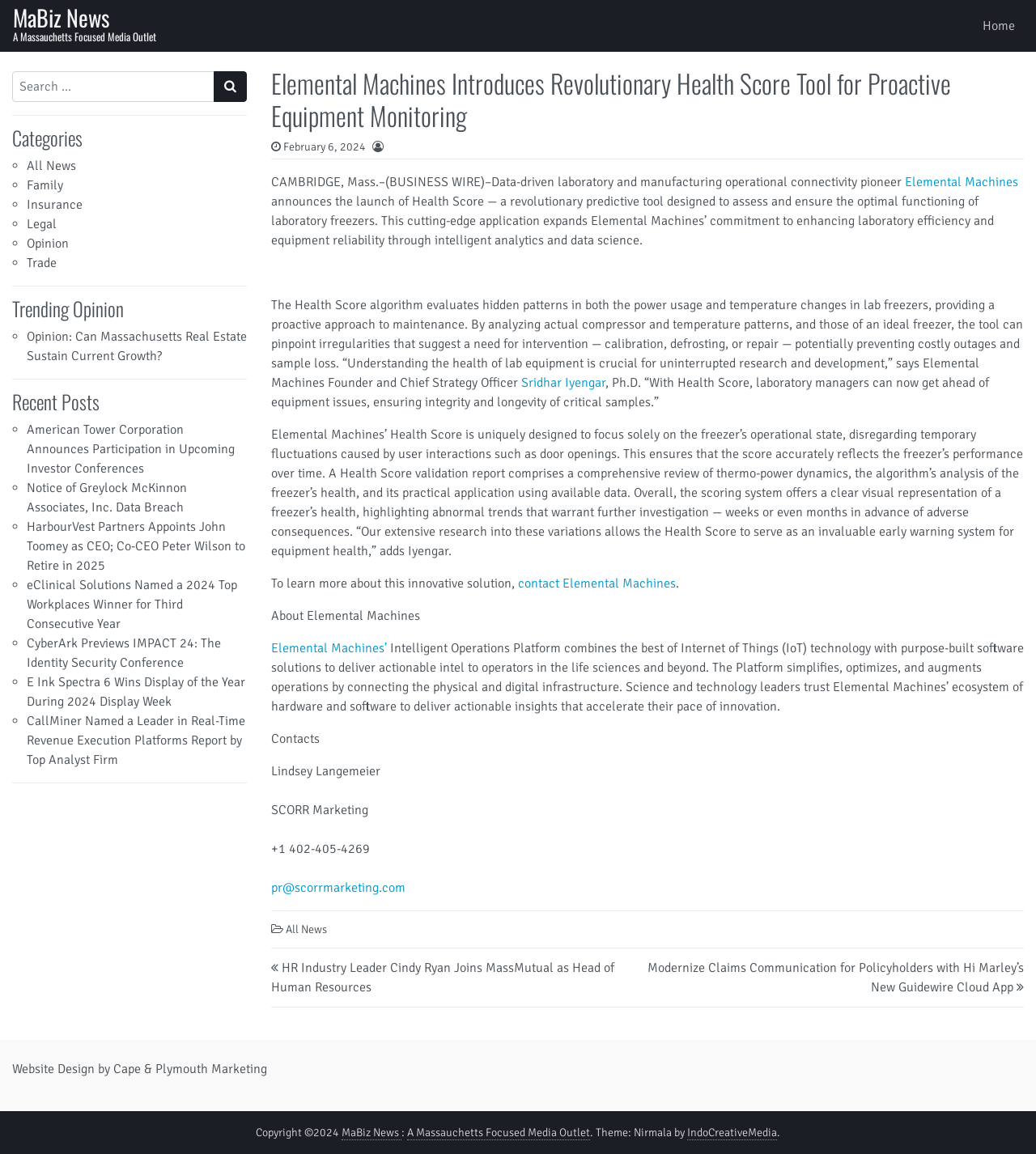Find the bounding box coordinates for the element that must be clicked to complete the instruction: "Search for news". The coordinates should be four float numbers between 0 and 1, indicated as [left, top, right, bottom].

[0.012, 0.061, 0.238, 0.088]